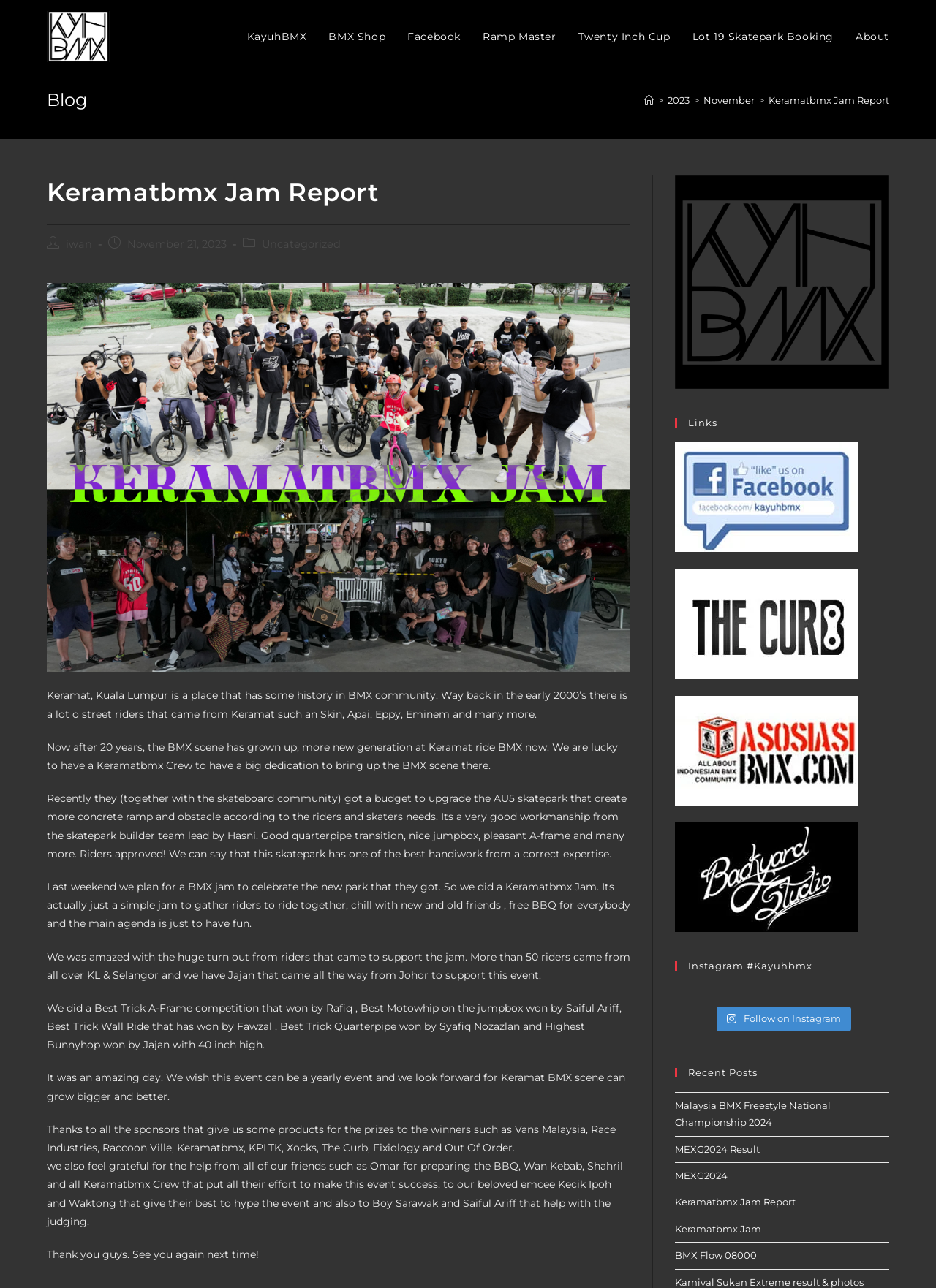Who is the winner of the Best Trick A-Frame competition?
Please provide a single word or phrase as the answer based on the screenshot.

Rafiq